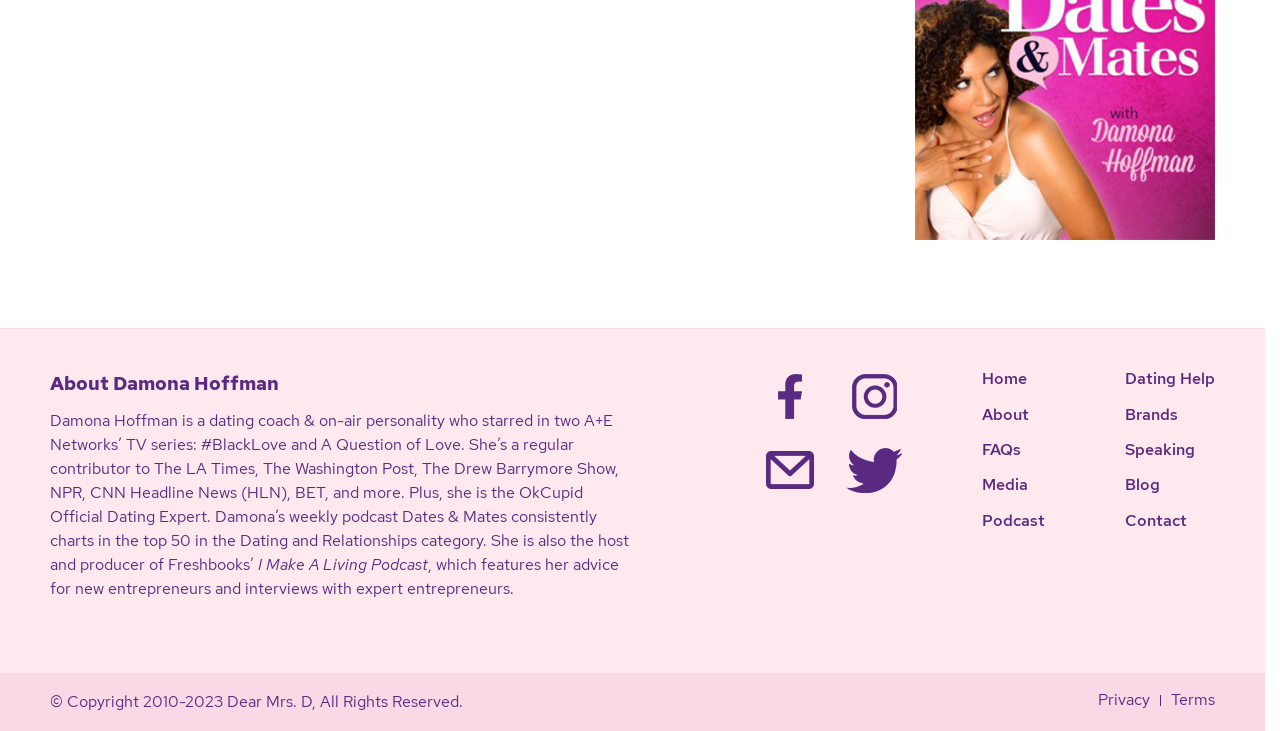Identify the bounding box coordinates of the section that should be clicked to achieve the task described: "Go to the Home page".

[0.767, 0.495, 0.816, 0.544]